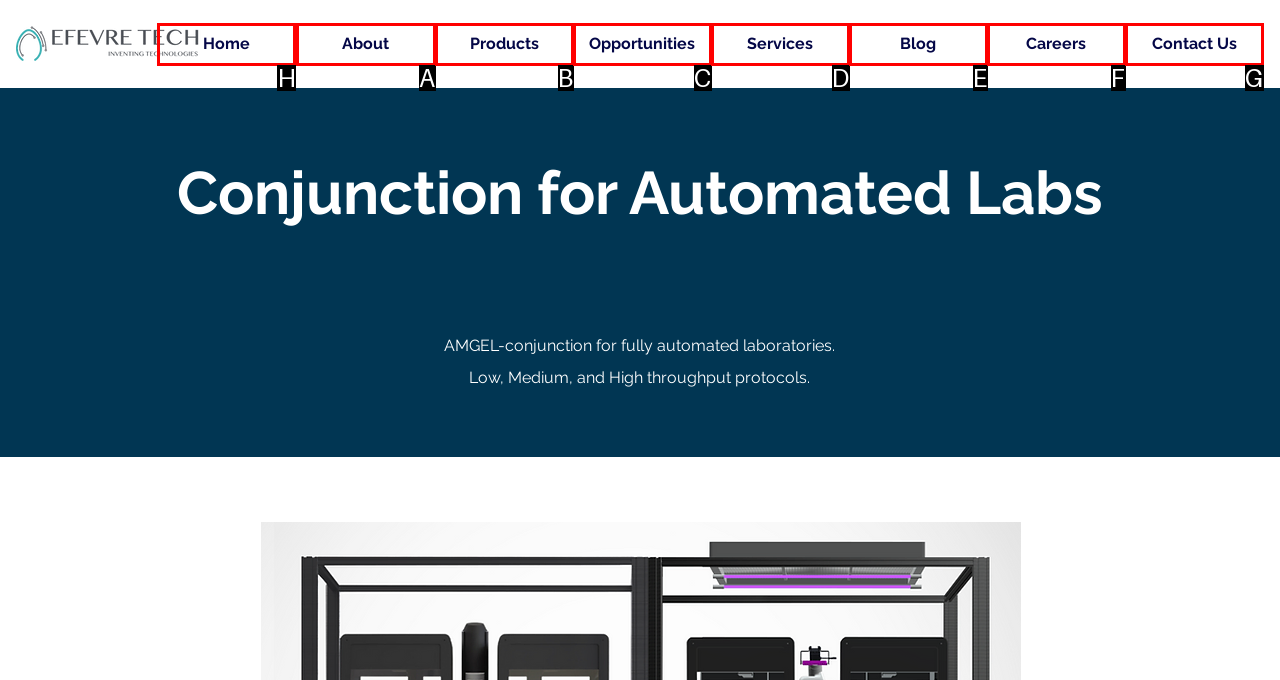Point out the specific HTML element to click to complete this task: Click the Home link Reply with the letter of the chosen option.

H